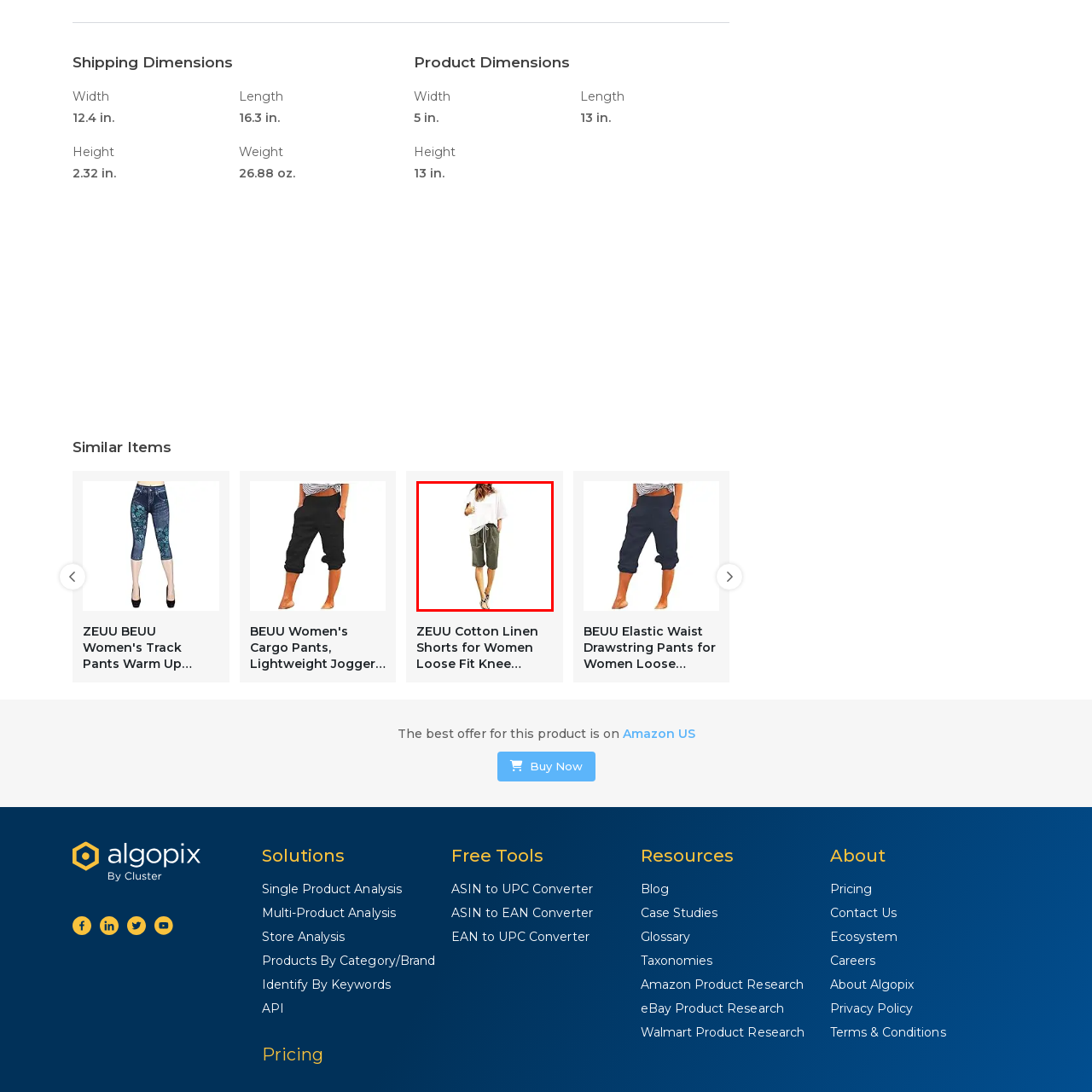Give a detailed caption for the image that is encased within the red bounding box.

The image features a woman confidently posing in casual attire that consists of an oversized white top paired with knee-length olive green shorts. She stands with one hand raised in a thumbs-up gesture, exuding a relaxed and stylish vibe. The shorts include a drawstring waist, enhancing comfort and functionality, making them ideal for casual outings or summer activities. This ensemble reflects a trendy yet laid-back aesthetic, perfect for a fashionable summer look.